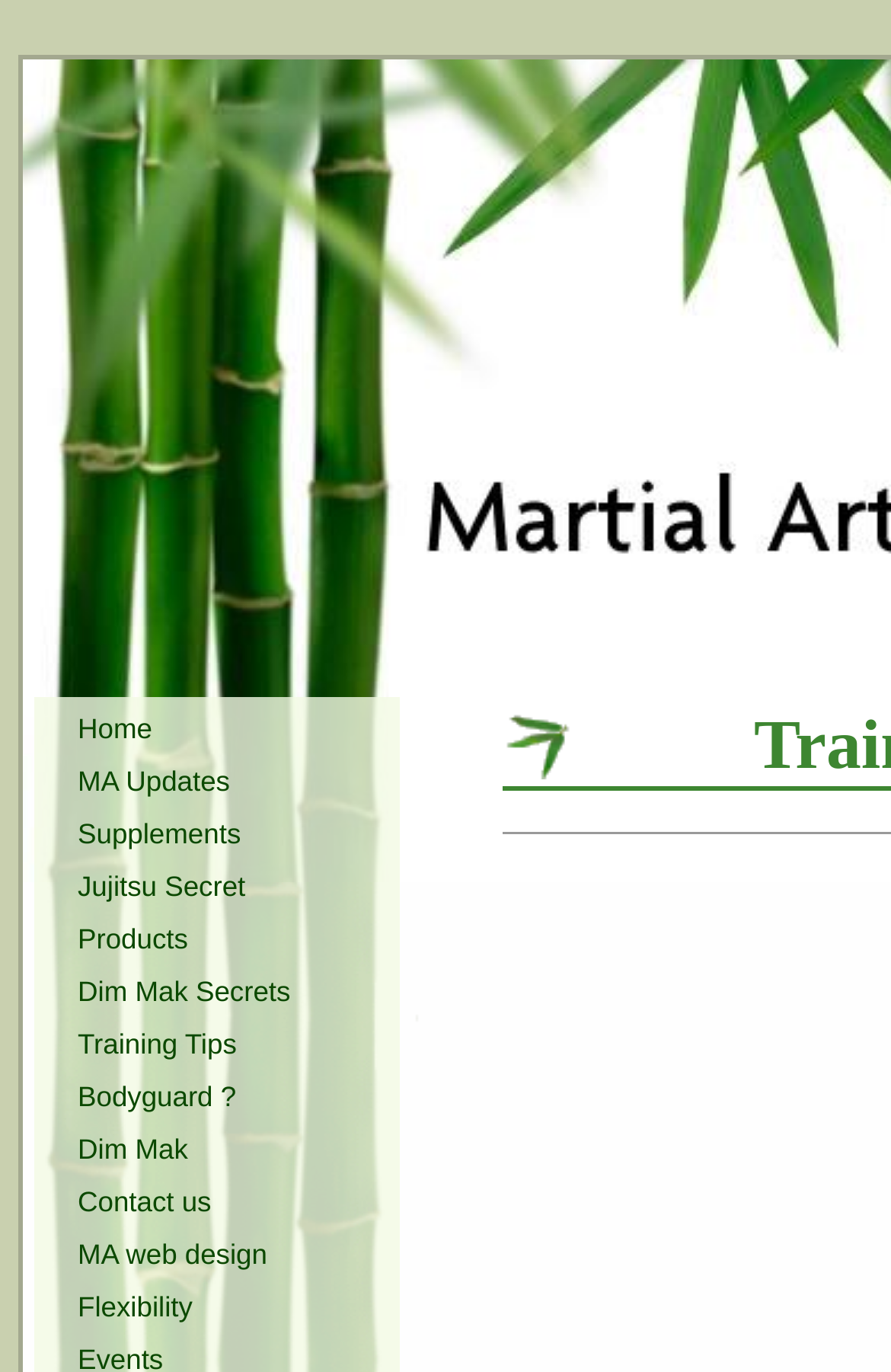Can you provide the bounding box coordinates for the element that should be clicked to implement the instruction: "contact us"?

[0.077, 0.86, 0.423, 0.893]